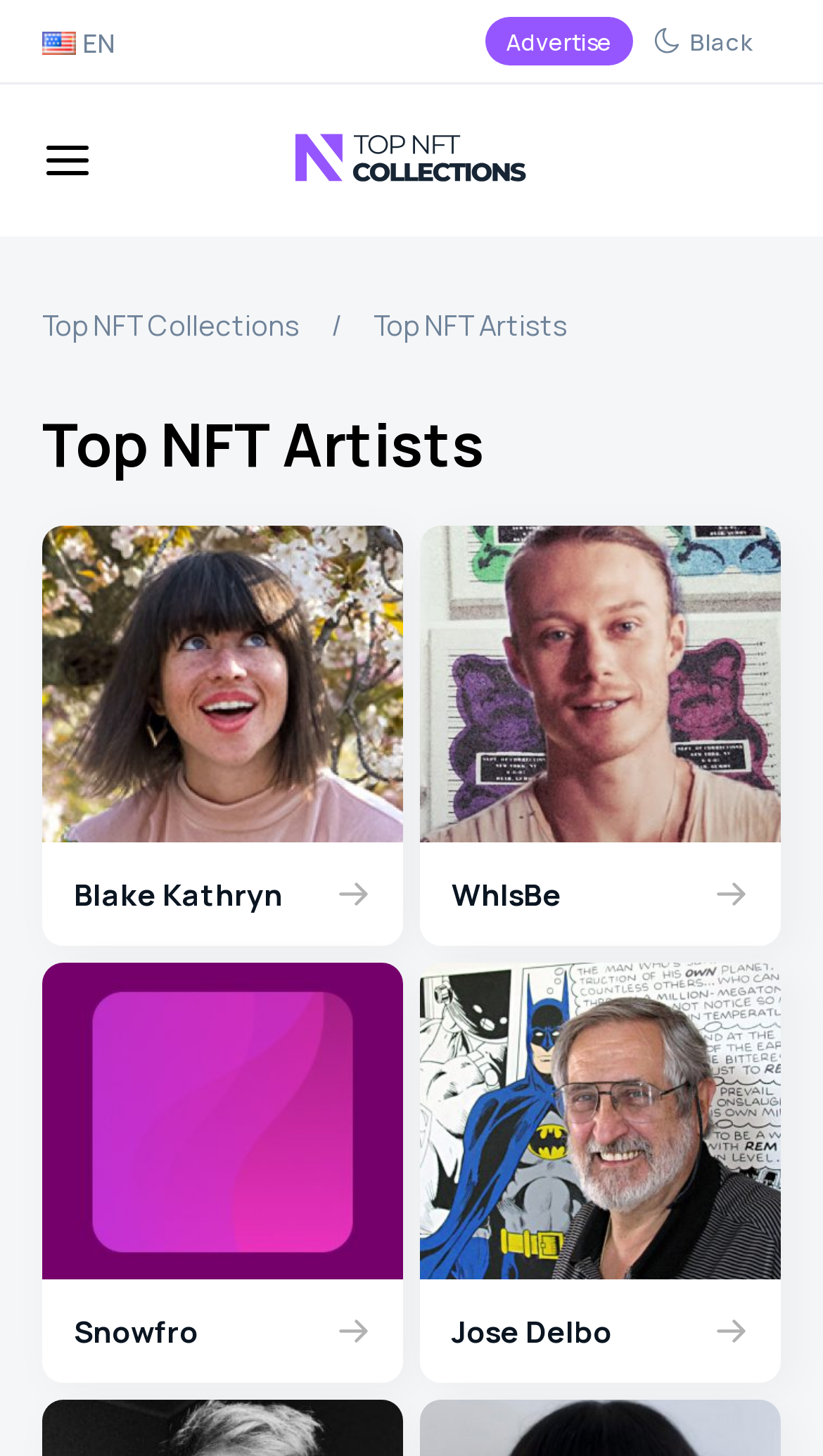Give a detailed account of the webpage.

This webpage is about top NFT artists, featuring their unique virtual artworks that convey powerful messages to society. At the top left corner, there is a small flag icon with the text "EN" next to it, indicating the language of the webpage. On the top right corner, there are two icons, one with the text "Black" and another without any text. 

Below the top section, there is a large header that spans the entire width of the page, reading "Top NFT Artists". Underneath the header, there are four sections, each featuring a different NFT artist. The sections are arranged horizontally, with the first section starting from the left edge of the page and the last section ending at the right edge. 

Each section consists of a link to the artist's name, accompanied by two images. The first image is a smaller icon, while the second image is larger and appears below the first one. The artists featured are Blake Kathryn, WhIsBe, Snowfro, and Jose Delbo. 

Additionally, there are two navigation links at the top, one reading "Advertise" and another leading to "Top NFT Collections". The webpage also has a few other icons scattered throughout, but they do not appear to be interactive elements.